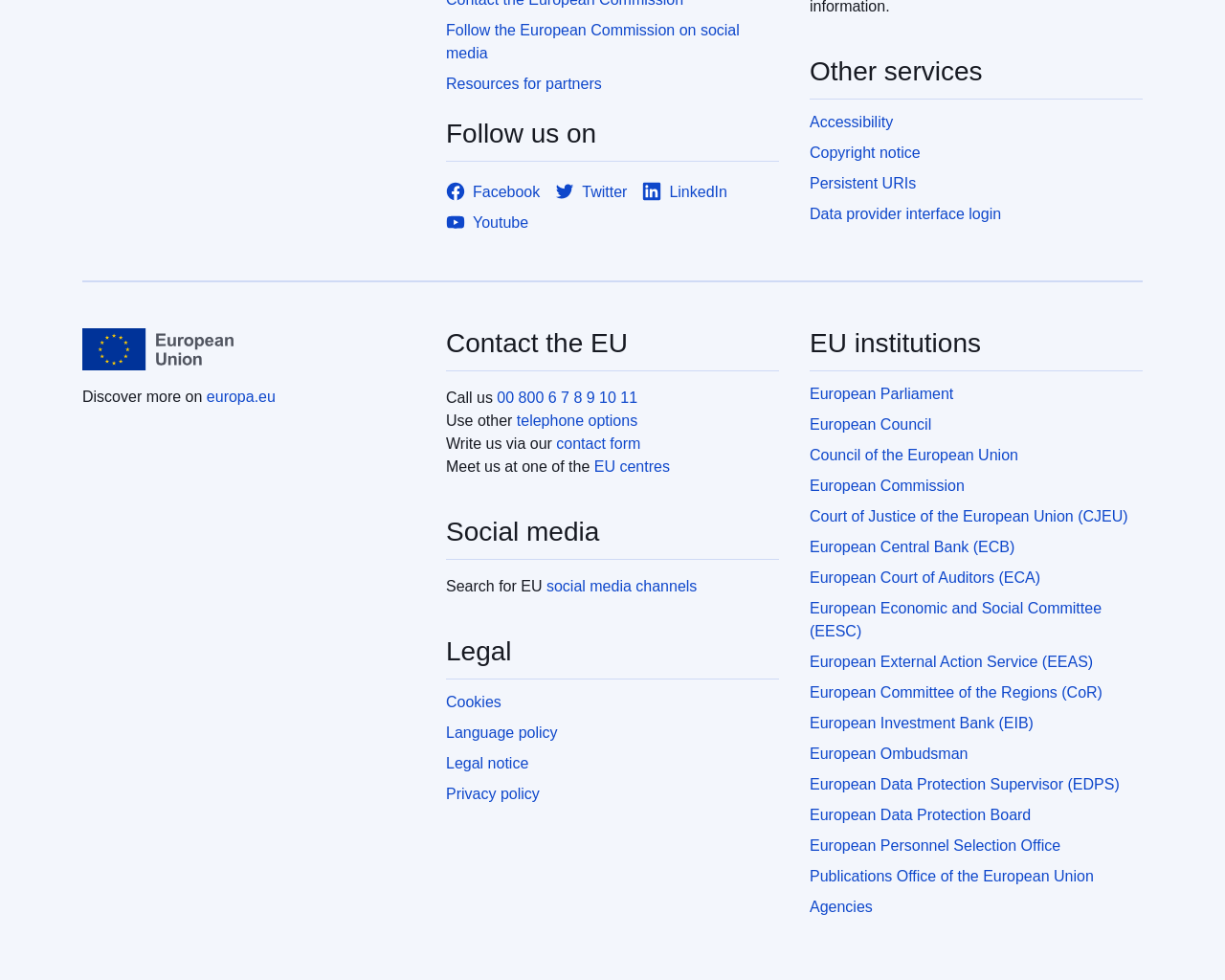Identify the bounding box coordinates for the UI element described as: "Academics". The coordinates should be provided as four floats between 0 and 1: [left, top, right, bottom].

None